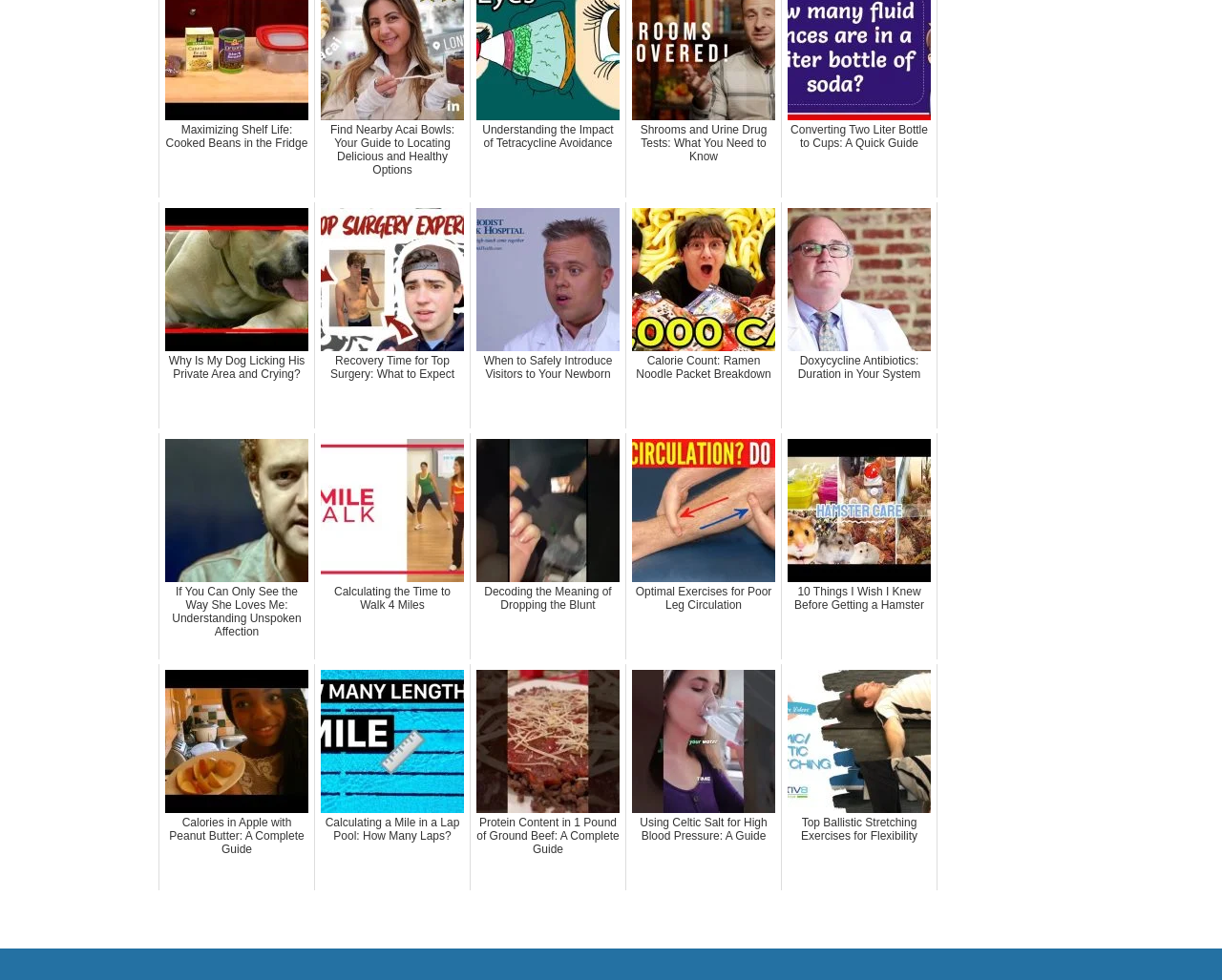Locate the bounding box coordinates of the clickable area to execute the instruction: "Understand the duration of doxycycline antibiotics in the system". Provide the coordinates as four float numbers between 0 and 1, represented as [left, top, right, bottom].

[0.639, 0.206, 0.767, 0.437]